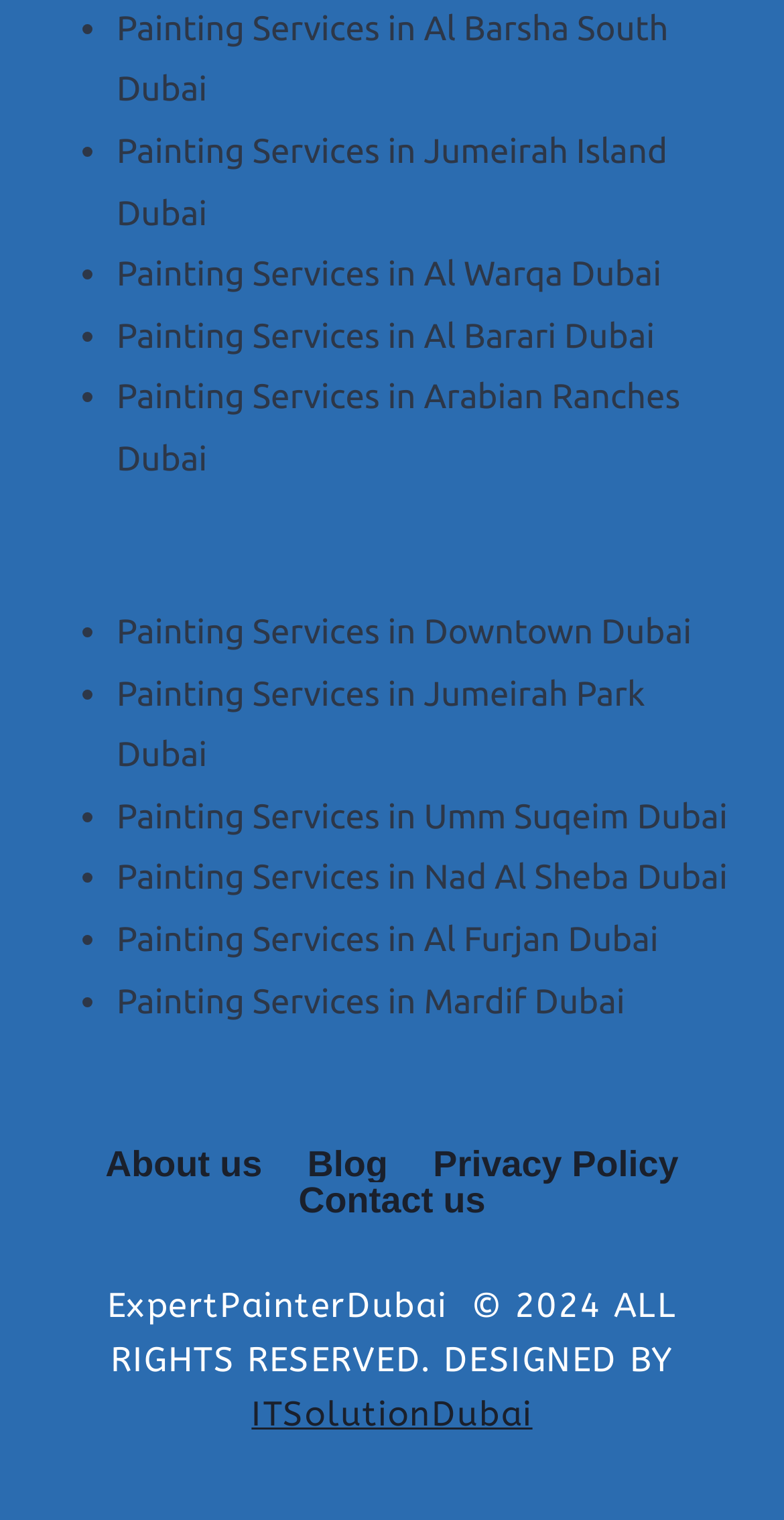Given the description "Painting Services in Mardif Dubai", provide the bounding box coordinates of the corresponding UI element.

[0.149, 0.646, 0.797, 0.671]